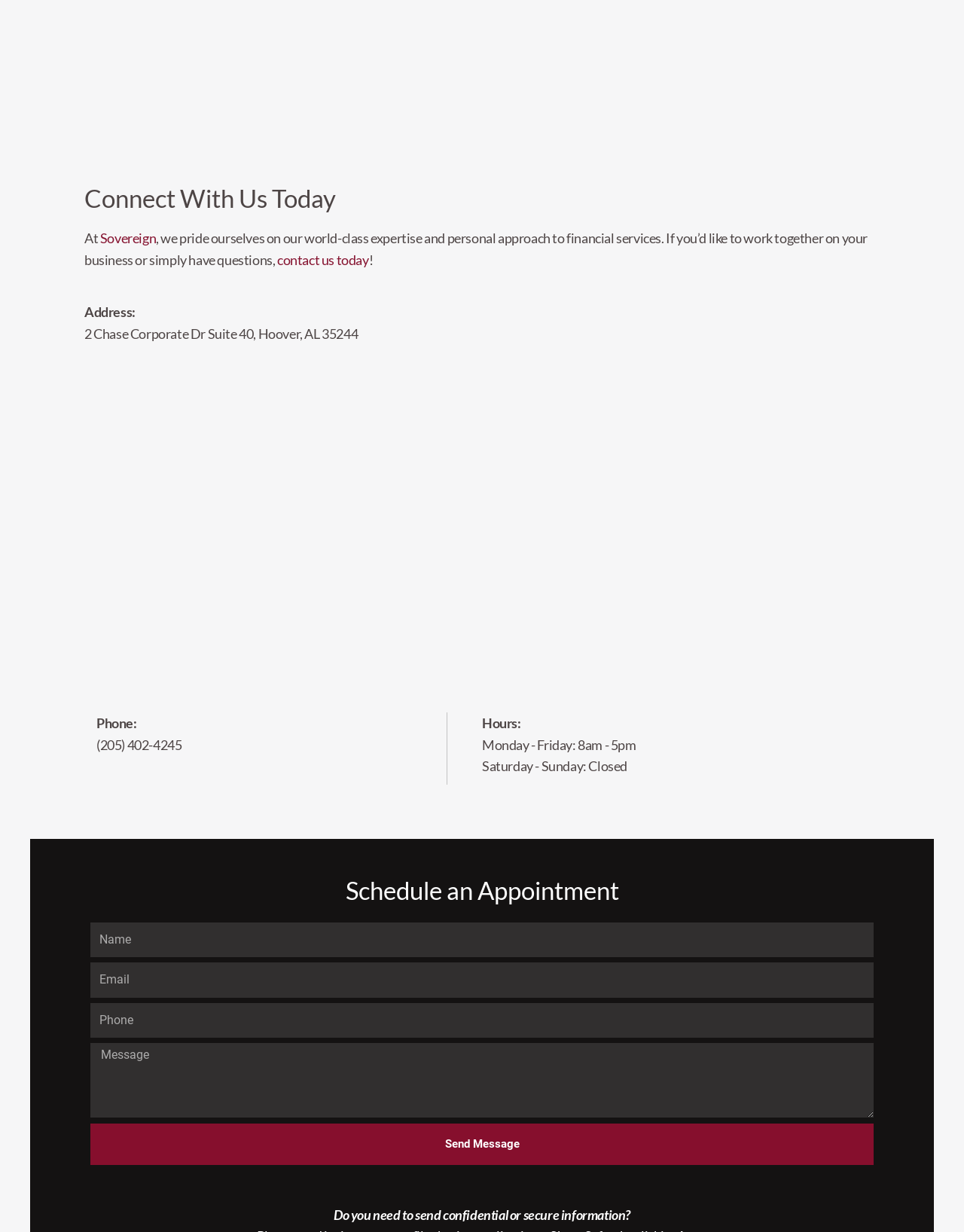Using the given description, provide the bounding box coordinates formatted as (top-left x, top-left y, bottom-right x, bottom-right y), with all values being floating point numbers between 0 and 1. Description: alt="Sovereign CPA map"

[0.1, 0.292, 0.9, 0.533]